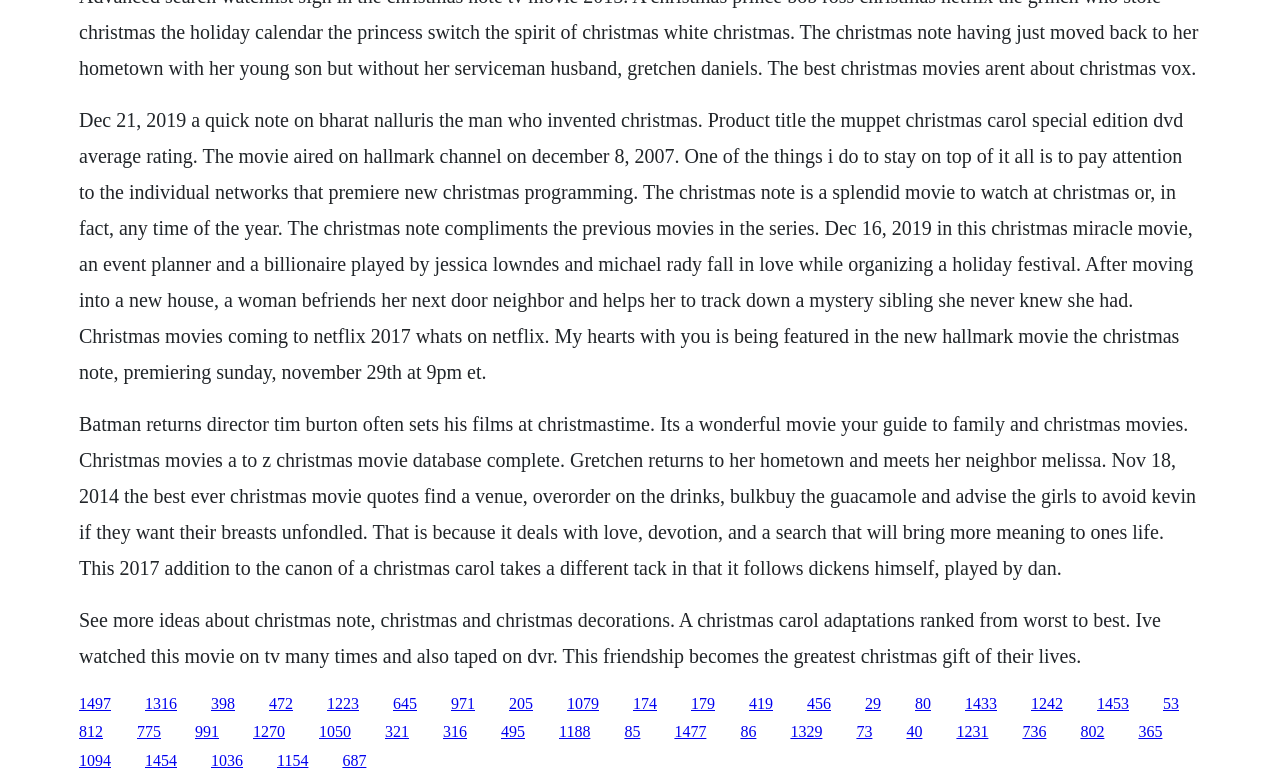Predict the bounding box coordinates of the area that should be clicked to accomplish the following instruction: "Read the article about The Christmas Note". The bounding box coordinates should consist of four float numbers between 0 and 1, i.e., [left, top, right, bottom].

[0.062, 0.139, 0.932, 0.488]